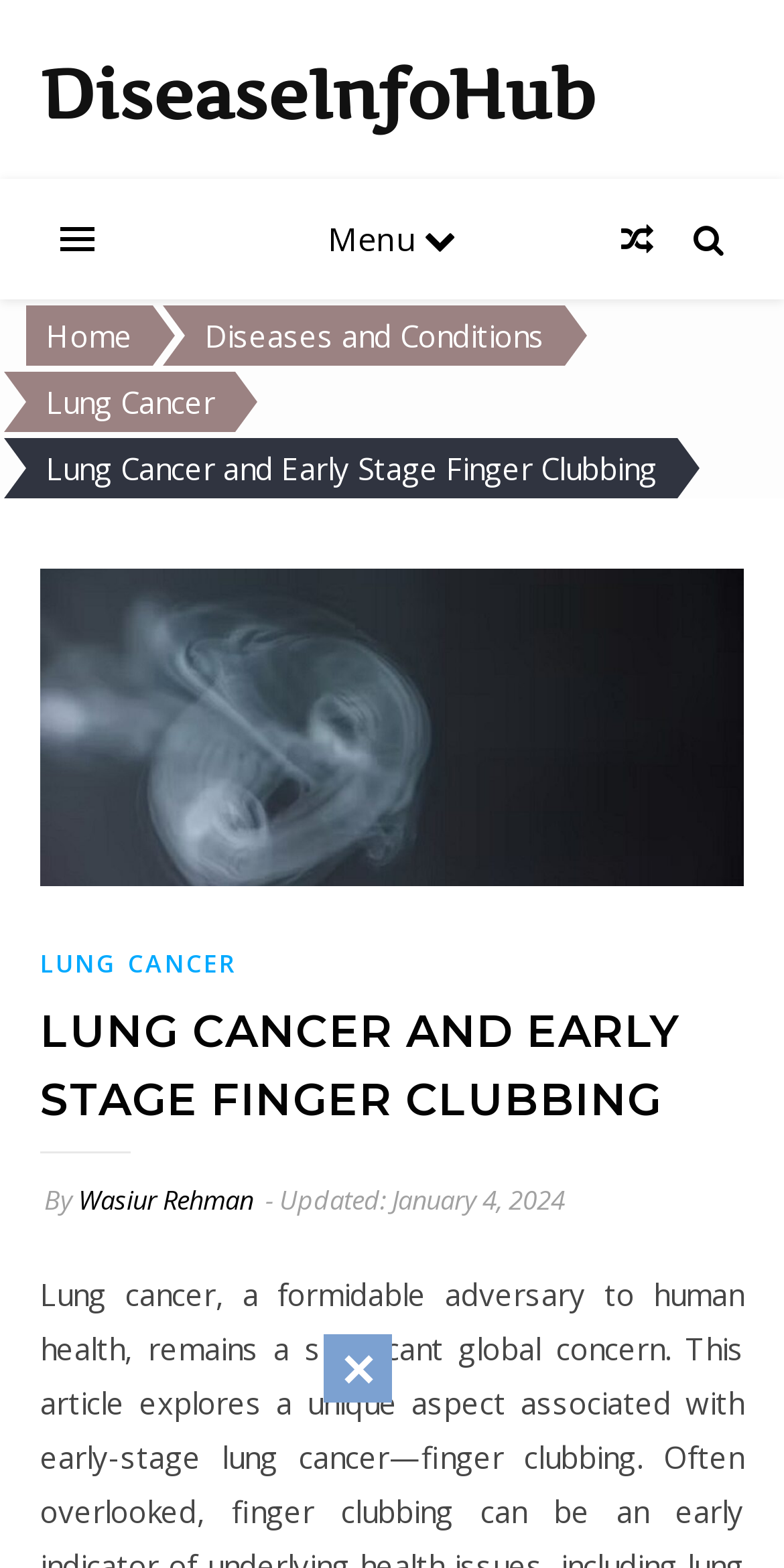Please find the bounding box coordinates of the element that you should click to achieve the following instruction: "click on Home". The coordinates should be presented as four float numbers between 0 and 1: [left, top, right, bottom].

[0.033, 0.195, 0.195, 0.234]